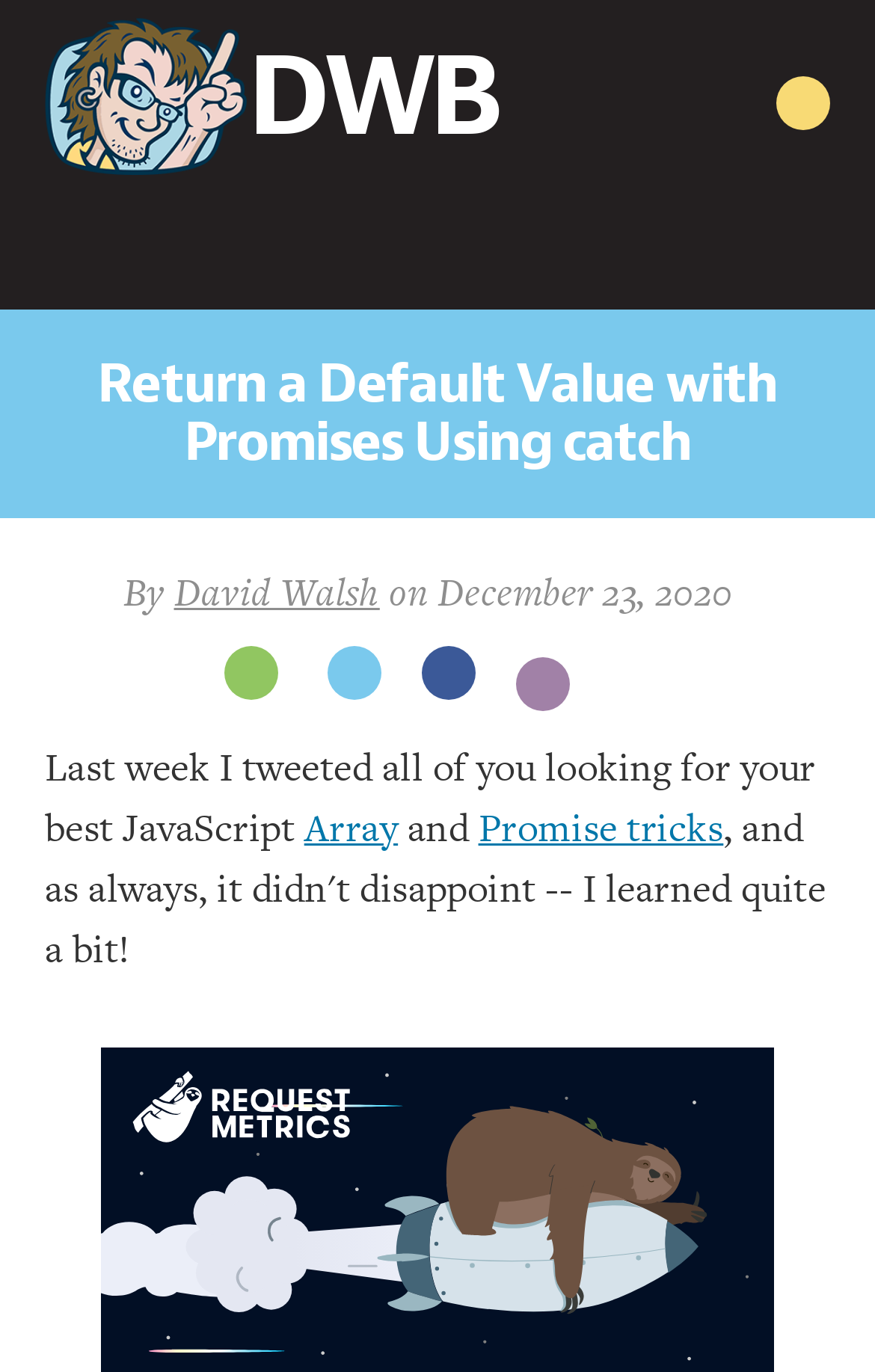Using the webpage screenshot, locate the HTML element that fits the following description and provide its bounding box: "« May".

None